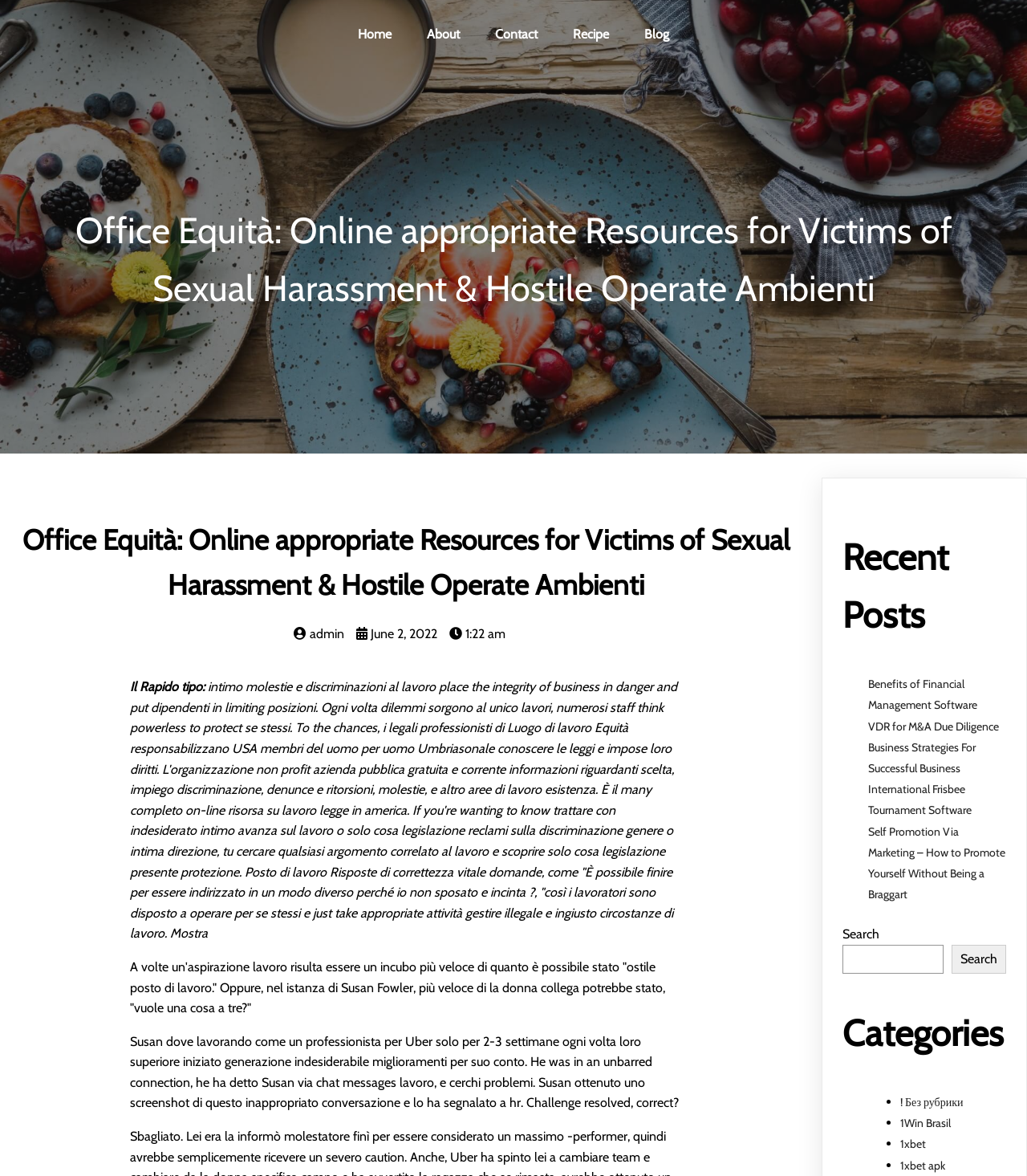Please find and give the text of the main heading on the webpage.

MOST NOTICEABLE LAOTIAN WOMEN